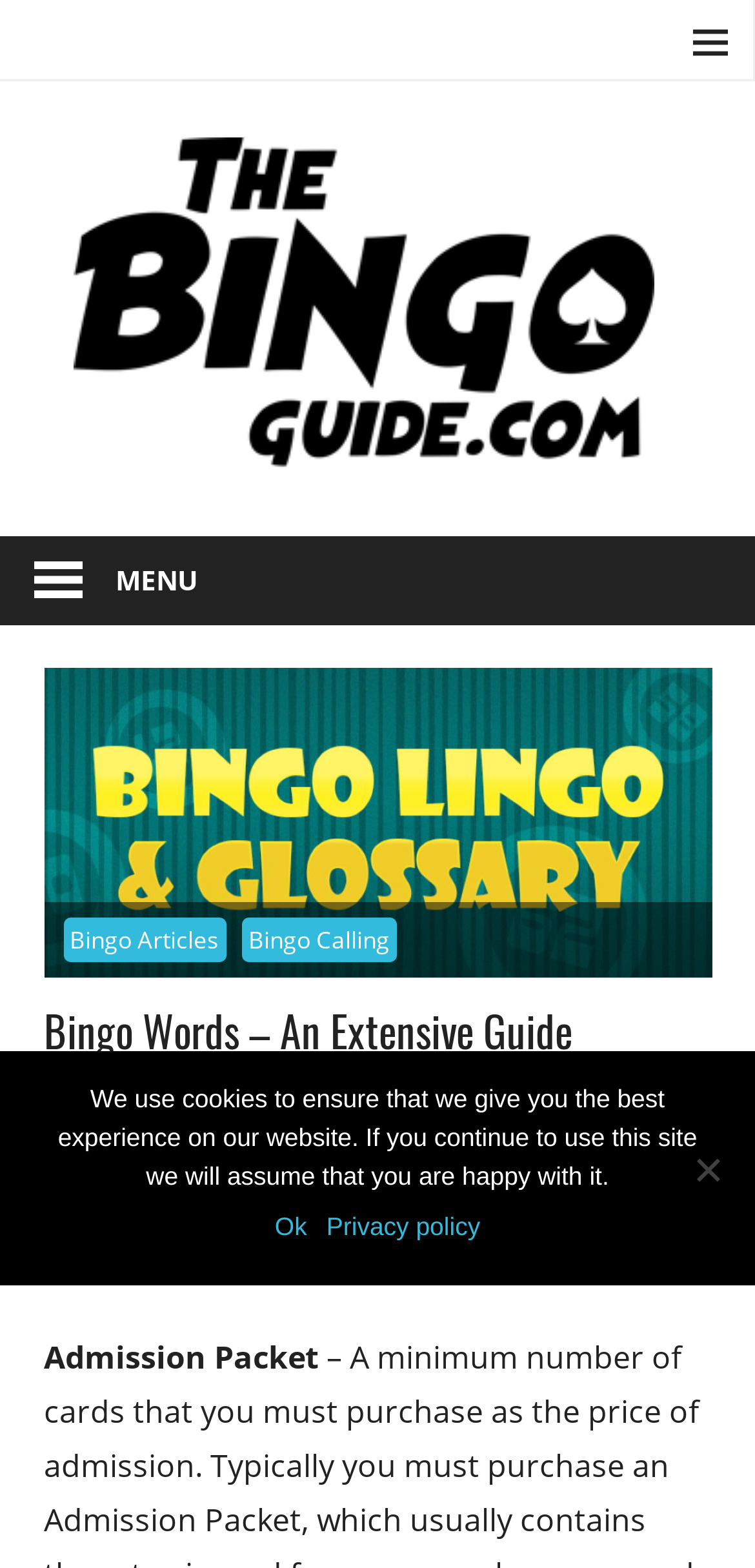What is the website about?
Look at the screenshot and respond with a single word or phrase.

Online Bingo games